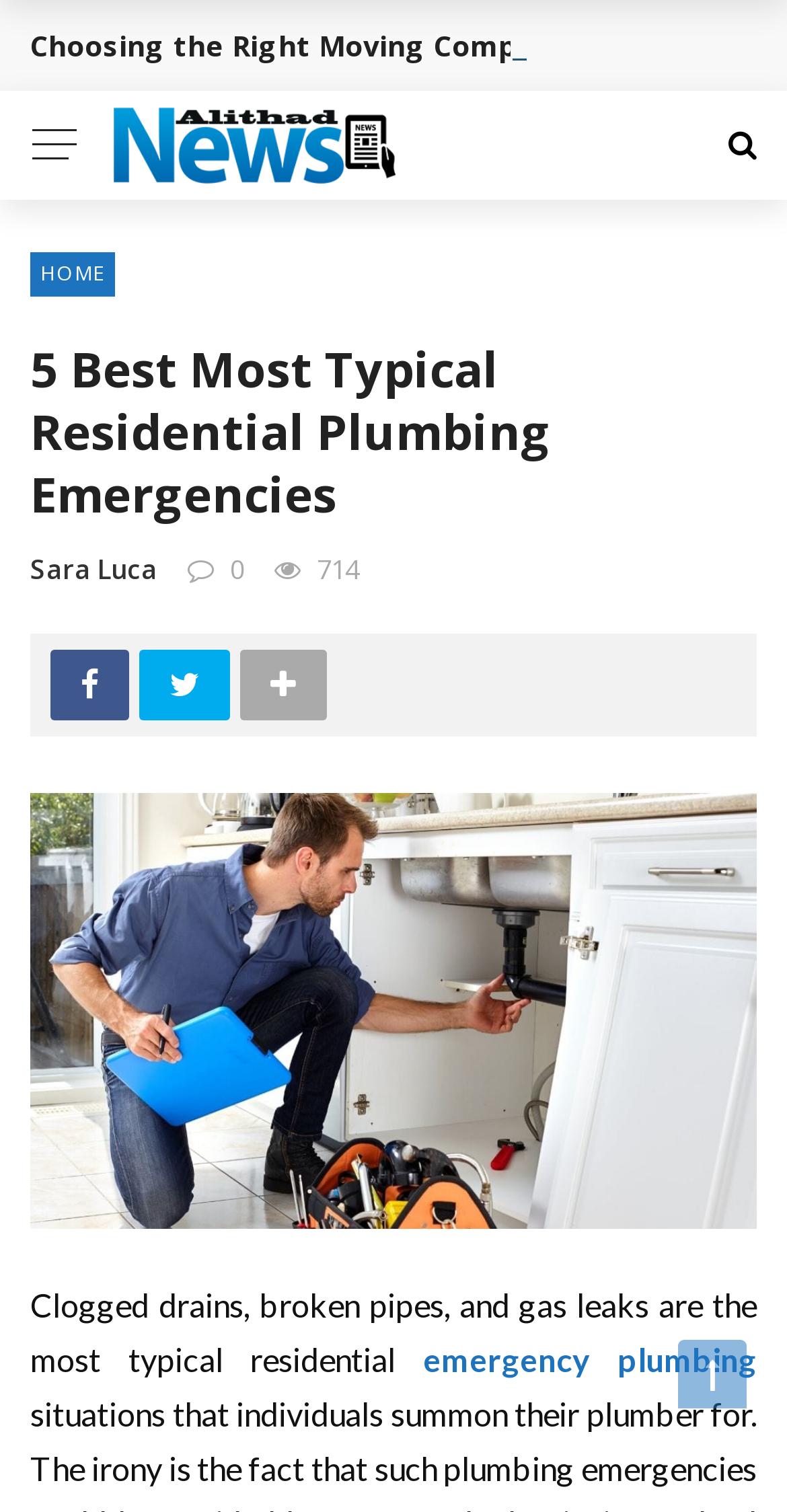Answer the following in one word or a short phrase: 
What is the topic of the article above the main heading?

Parking Lot Striping